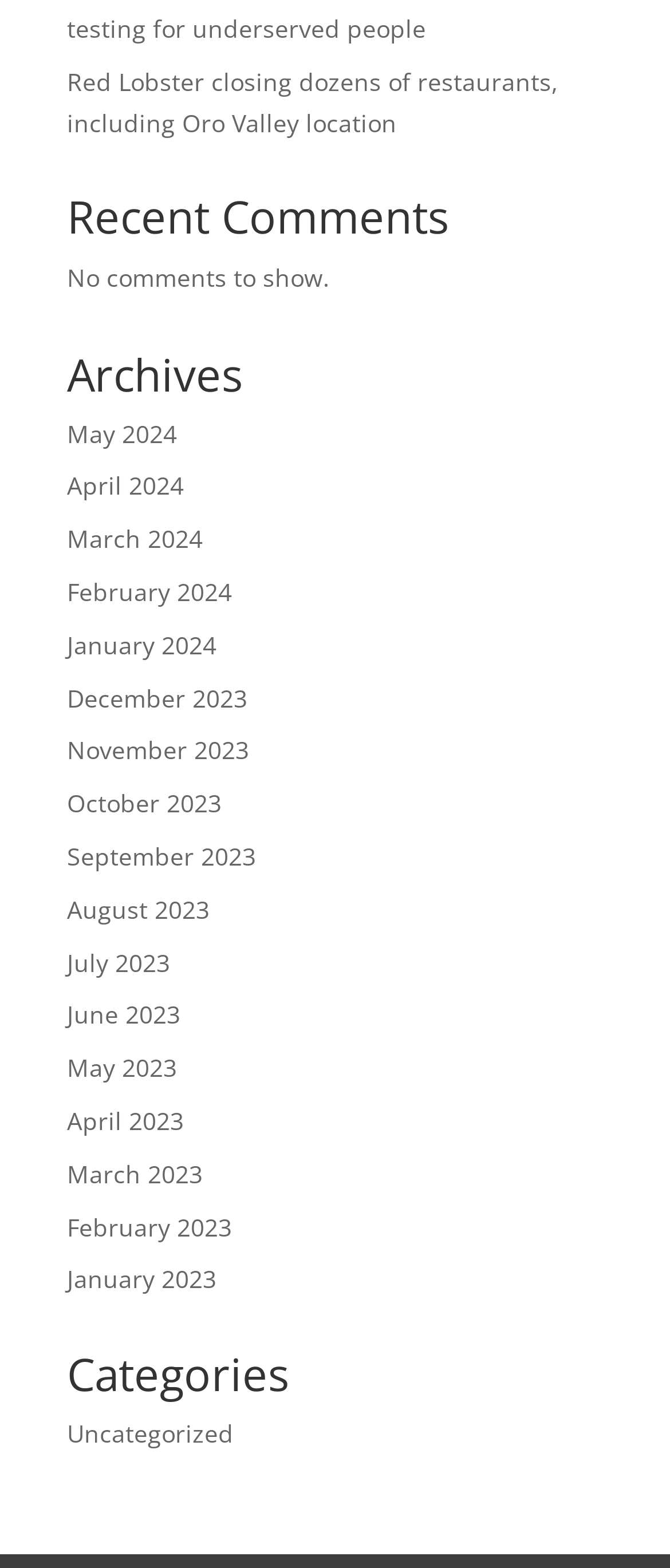What is the latest month mentioned in the Archives section?
Please ensure your answer to the question is detailed and covers all necessary aspects.

I looked at the links under the 'Archives' heading and found that the latest month mentioned is 'May 2024', which is the first link in the list.